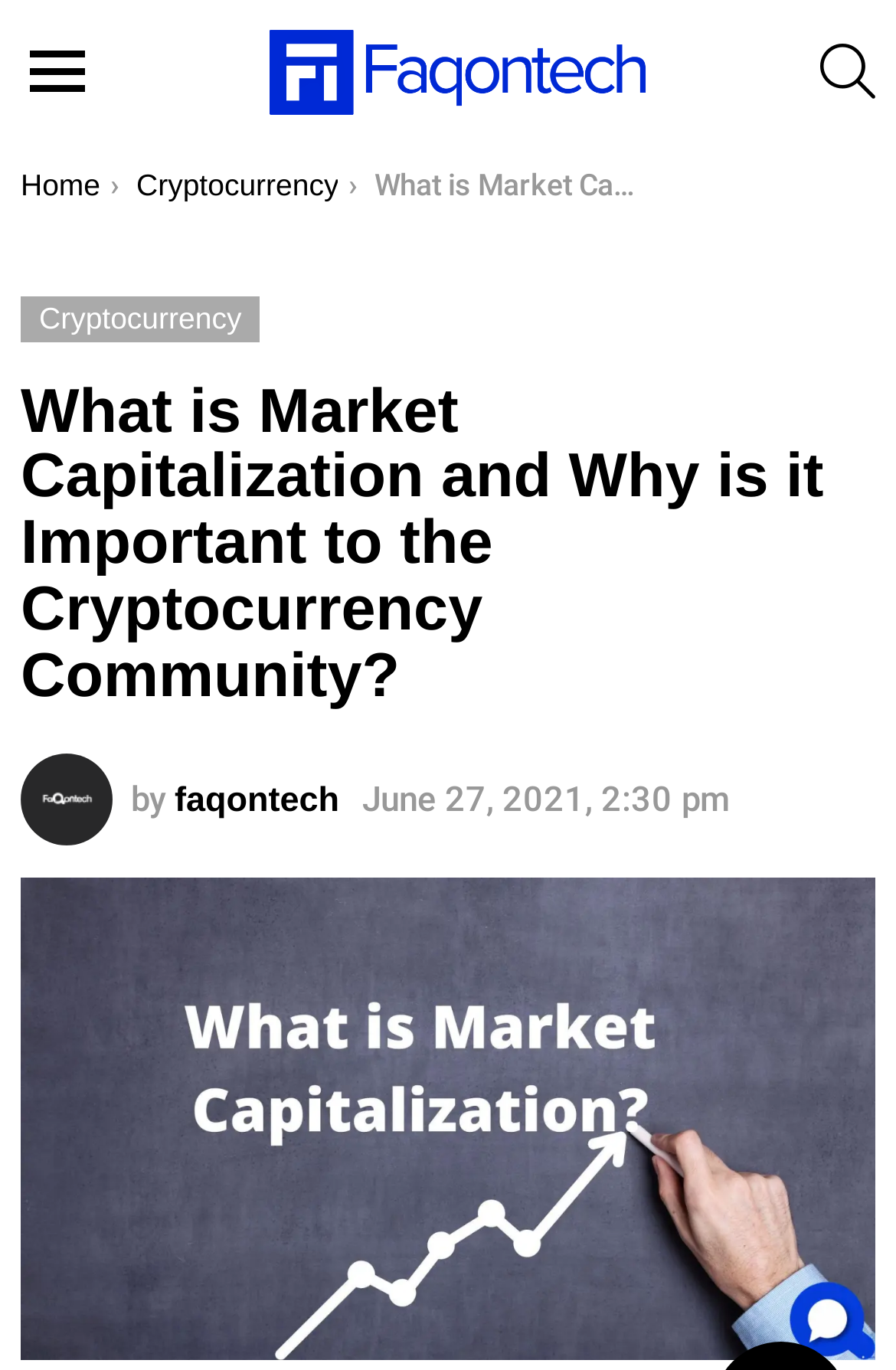Given the description of the UI element: "Home", predict the bounding box coordinates in the form of [left, top, right, bottom], with each value being a float between 0 and 1.

[0.023, 0.122, 0.112, 0.147]